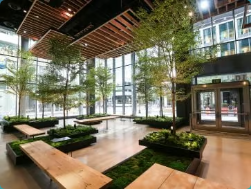What is the overall ambiance of the office lobby?
Please provide a comprehensive answer based on the contents of the image.

The caption describes the office lobby as an 'inviting area' that 'promotes both relaxation and collaboration among employees and visitors alike', suggesting that the overall ambiance of the space is welcoming and relaxing.